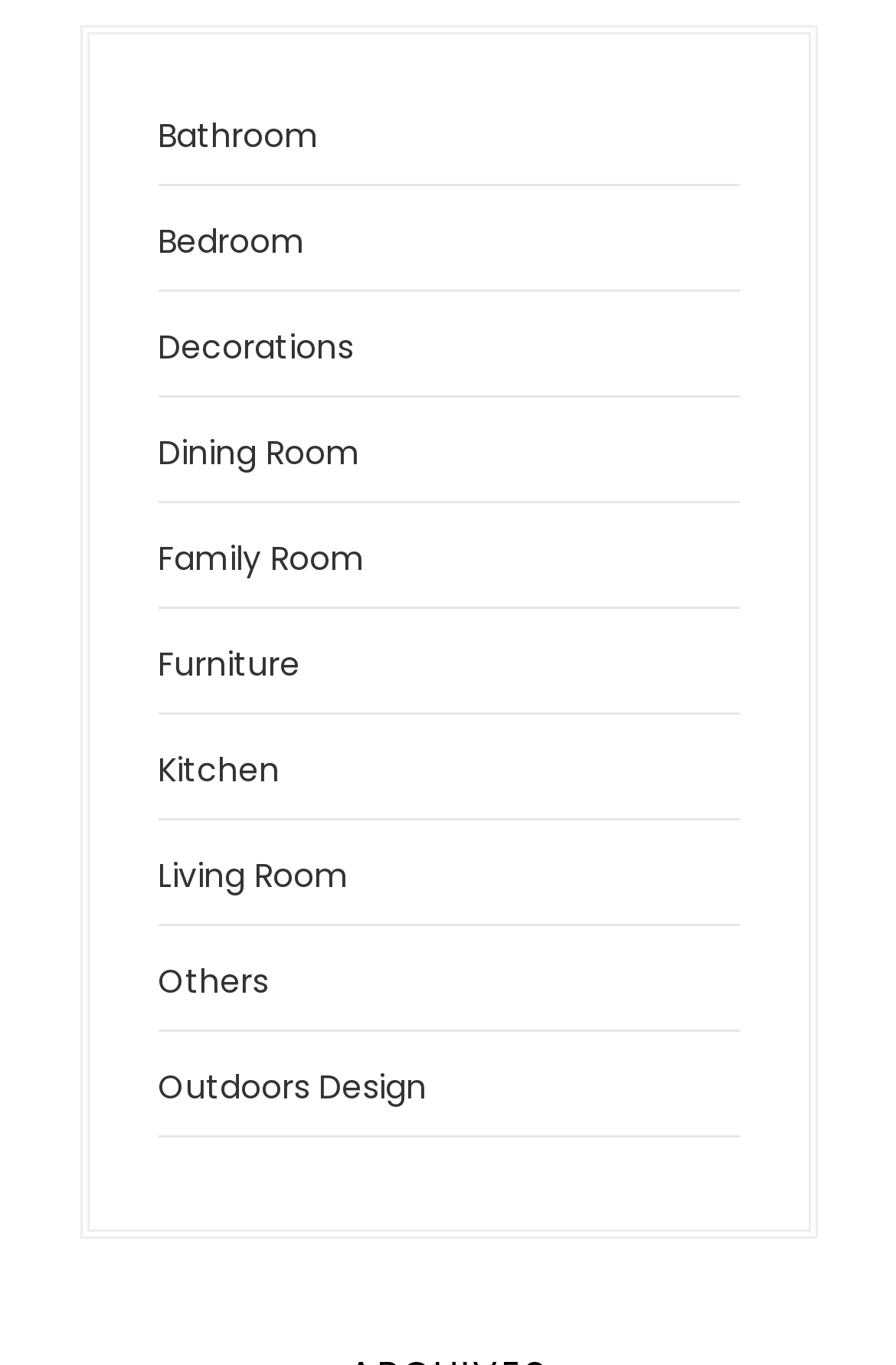Please determine the bounding box coordinates for the UI element described as: "Outdoors Design".

[0.176, 0.78, 0.476, 0.814]